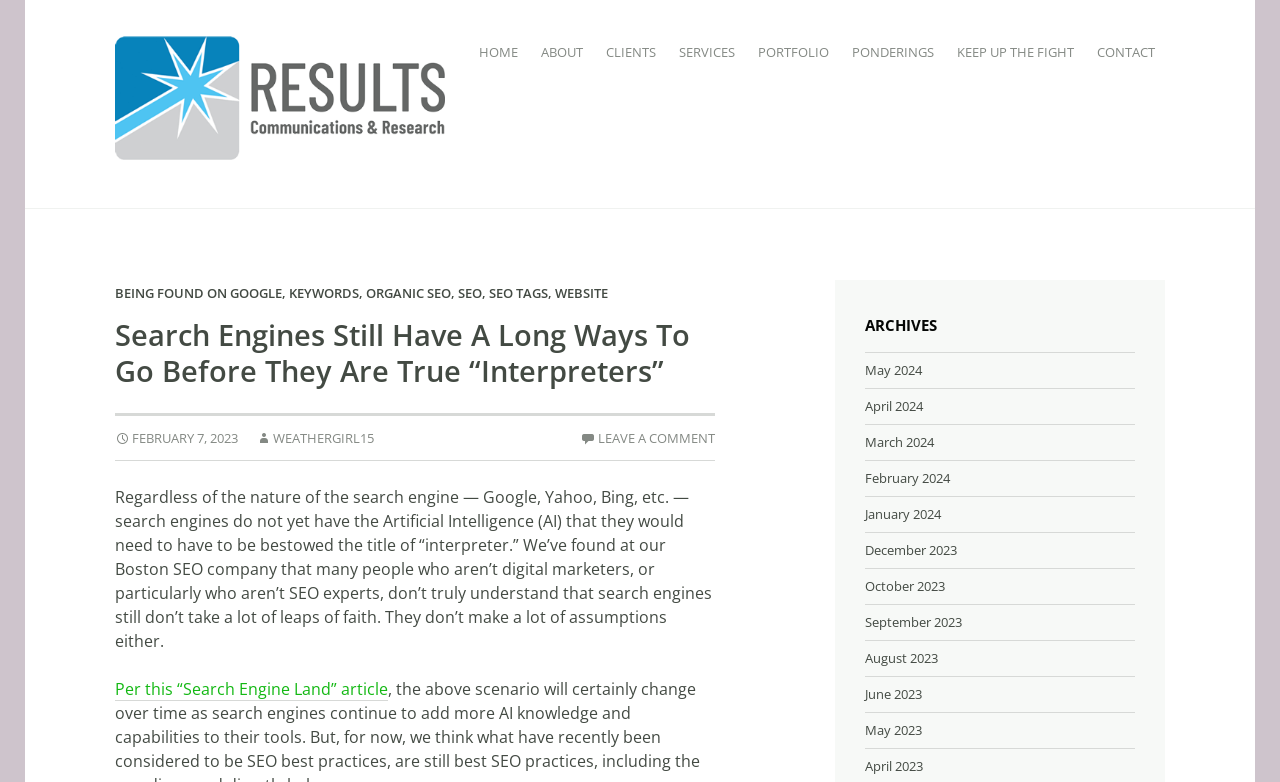Please give the bounding box coordinates of the area that should be clicked to fulfill the following instruction: "share on social media". The coordinates should be in the format of four float numbers from 0 to 1, i.e., [left, top, right, bottom].

None